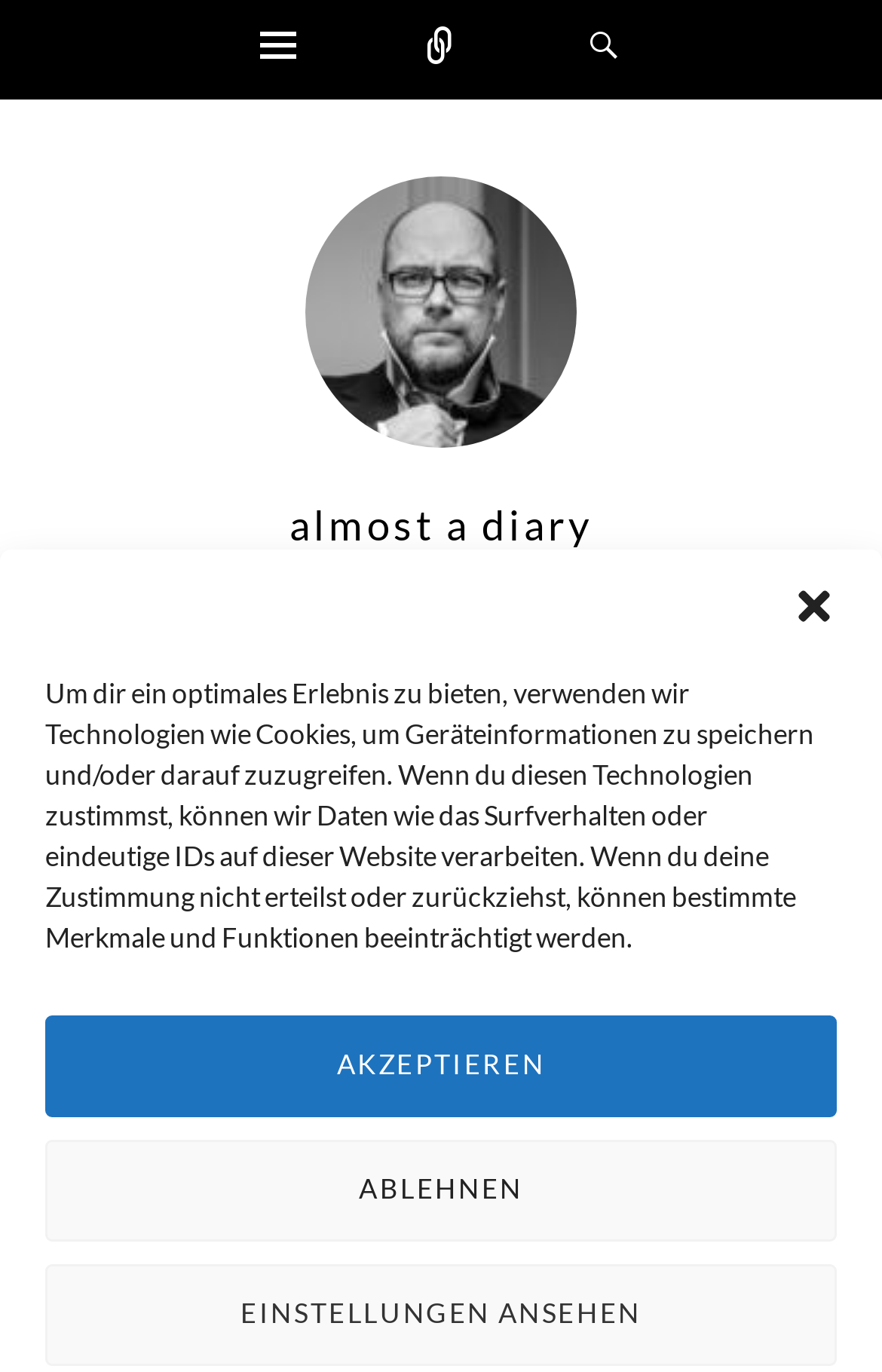What is the category of the menu item 'Iraq'?
From the screenshot, supply a one-word or short-phrase answer.

Geography